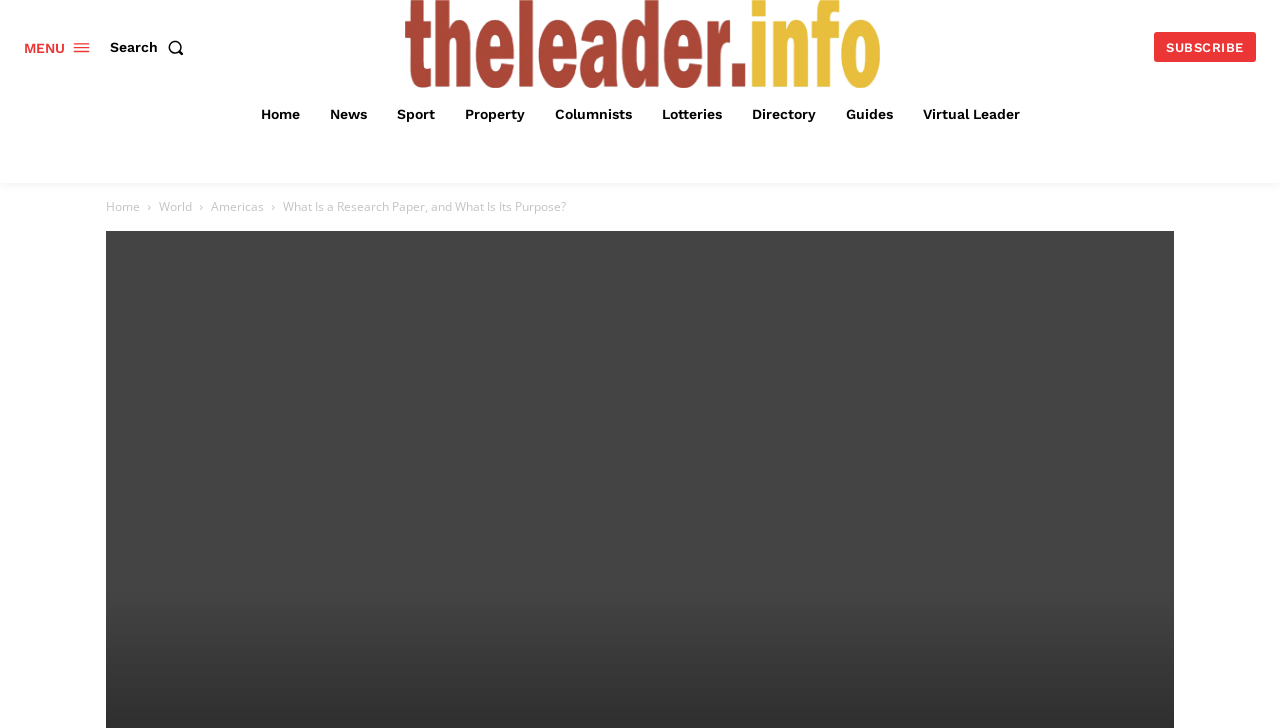What is the name of the website?
Based on the image, give a one-word or short phrase answer.

theleader.info